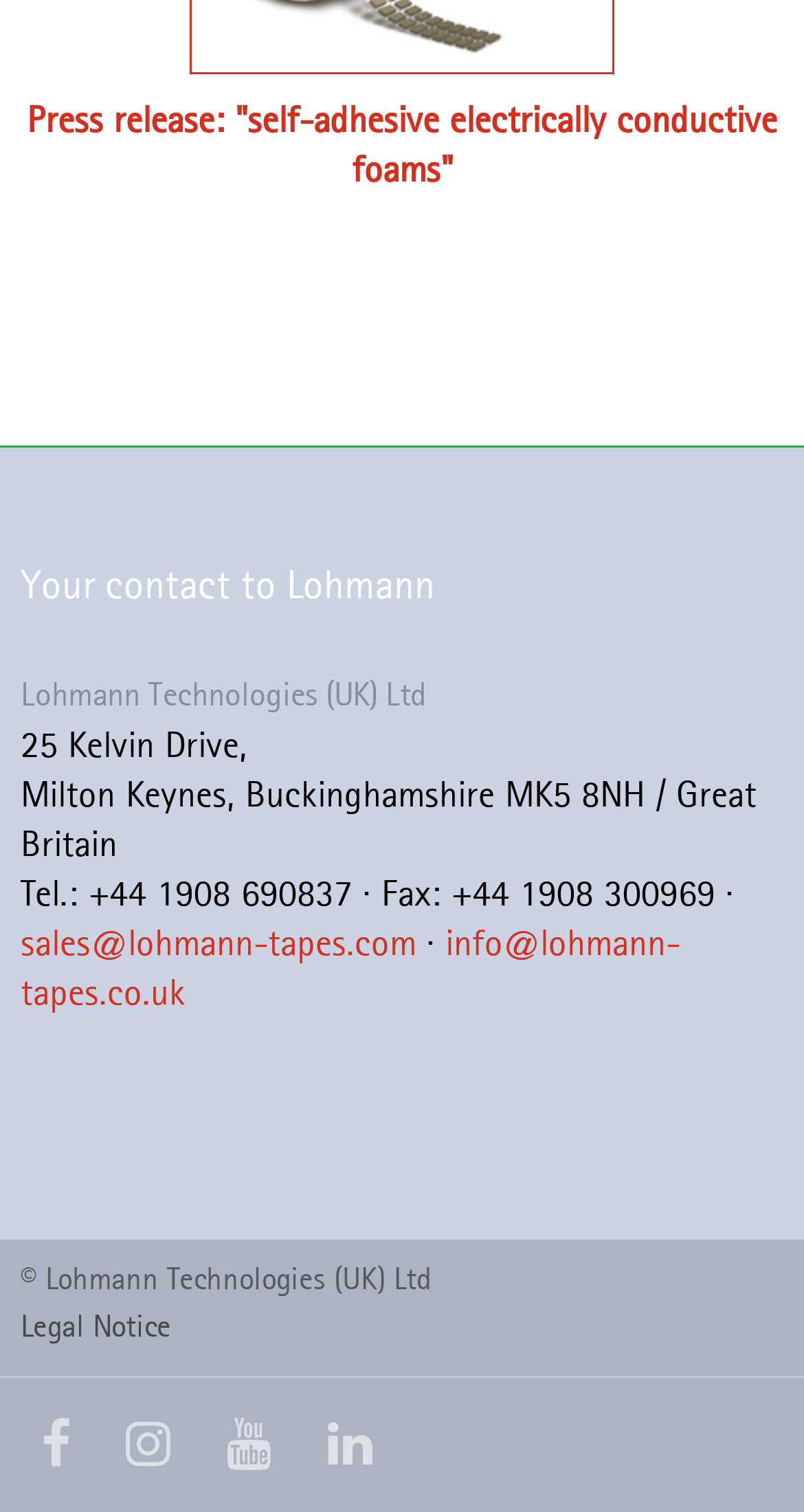Determine the bounding box coordinates of the clickable area required to perform the following instruction: "Call the phone number". The coordinates should be represented as four float numbers between 0 and 1: [left, top, right, bottom].

None